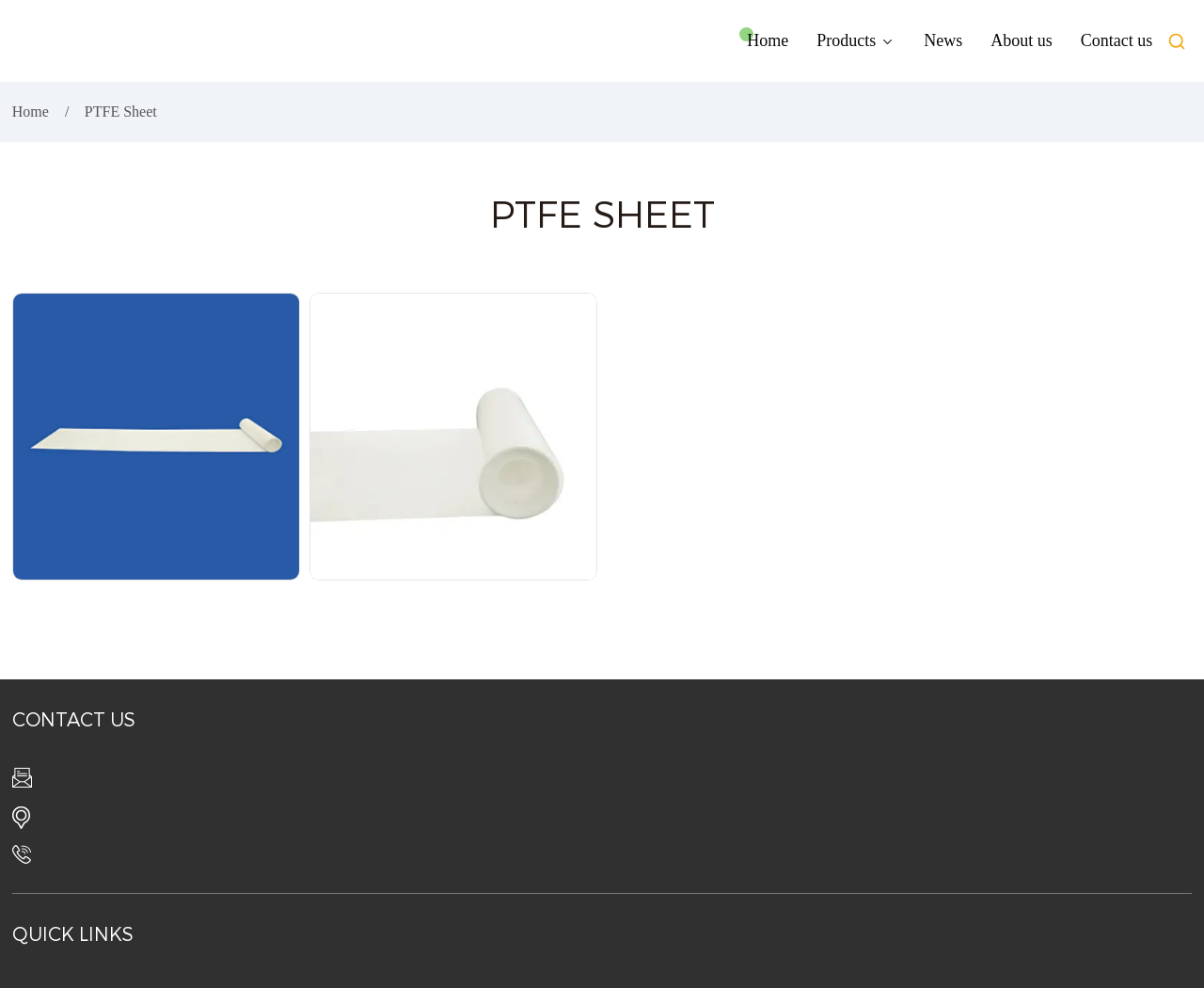Please answer the following question using a single word or phrase: 
How many navigation links are at the top?

5